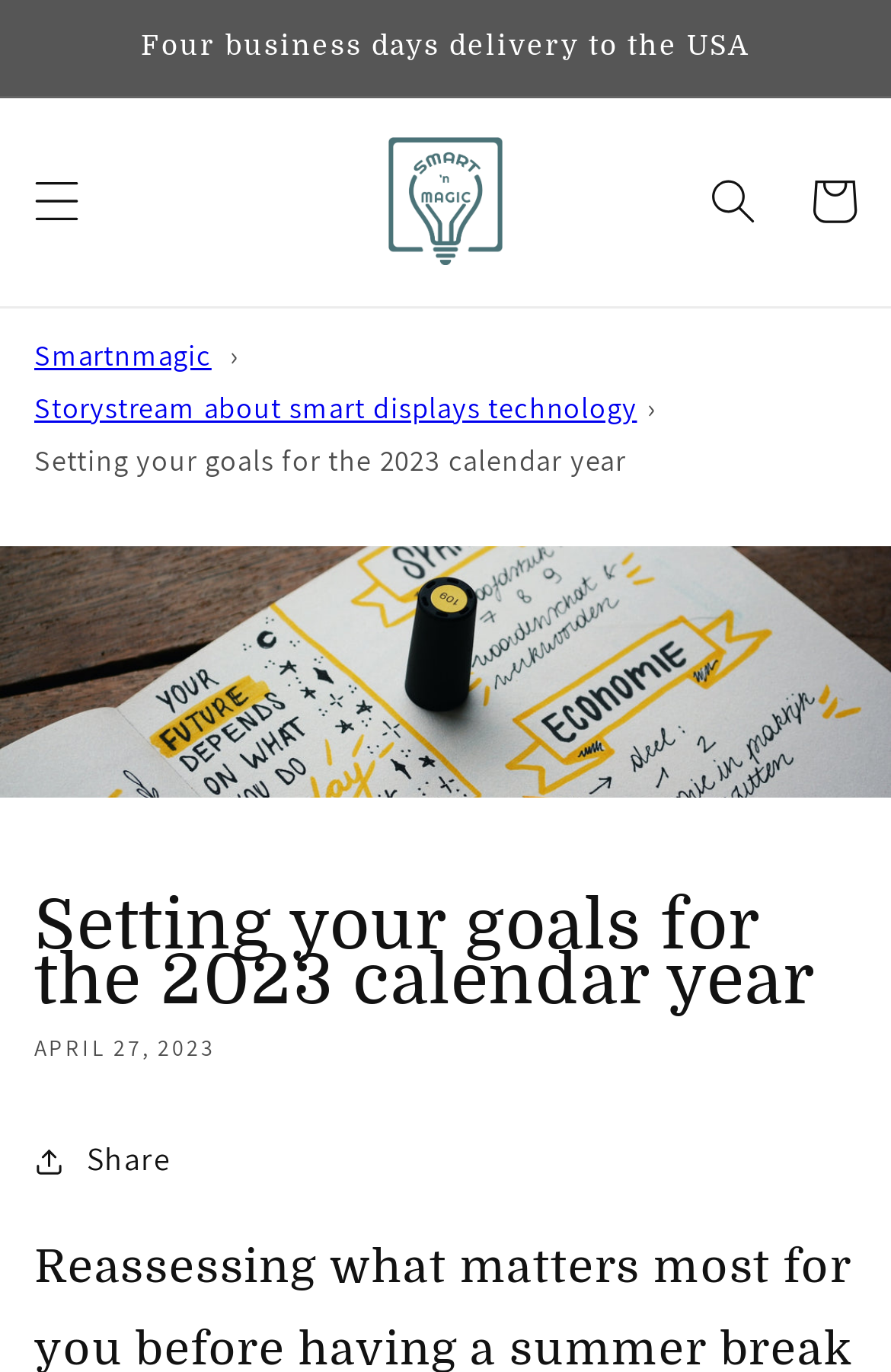What is the function of the button with the text 'Search'?
Please respond to the question with a detailed and informative answer.

The button with the text 'Search' is located at the top-right corner of the webpage, and it has a description 'hasPopup: dialog', indicating that its function is to open a search dialog.